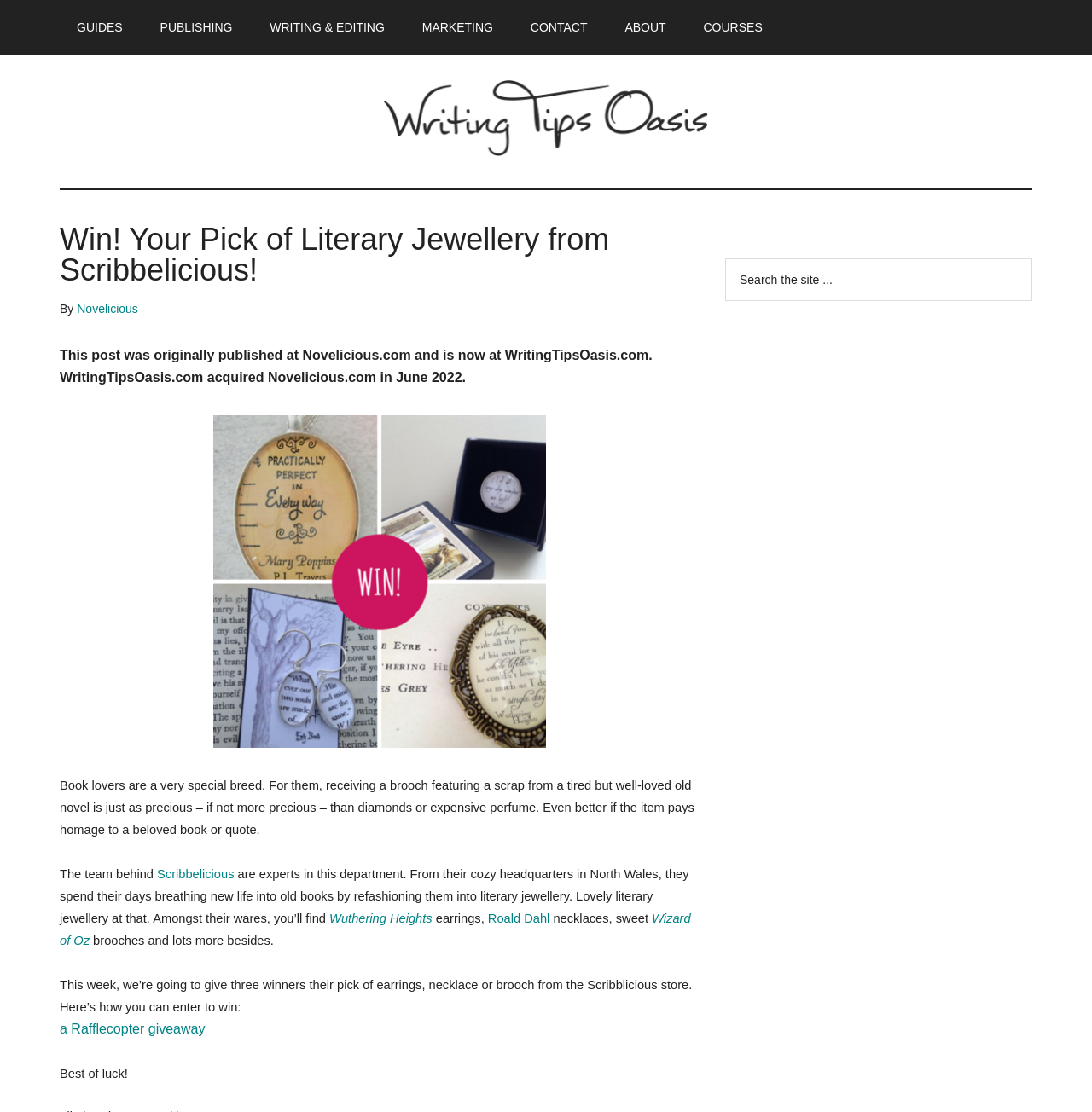Find the bounding box coordinates for the area that must be clicked to perform this action: "Visit the 'WRITING & EDITING' page".

[0.231, 0.0, 0.368, 0.049]